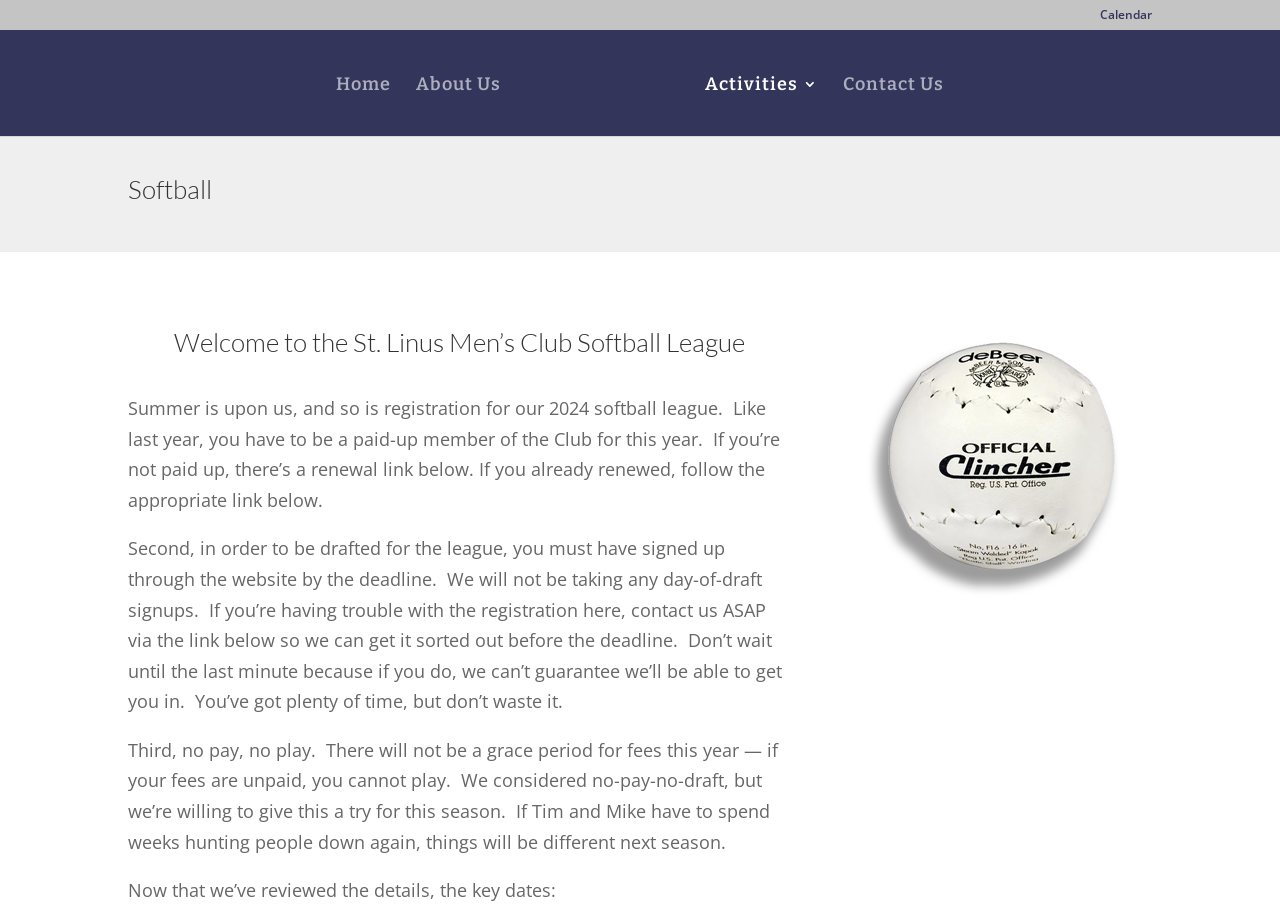Use one word or a short phrase to answer the question provided: 
What is the purpose of the webpage?

Softball league registration